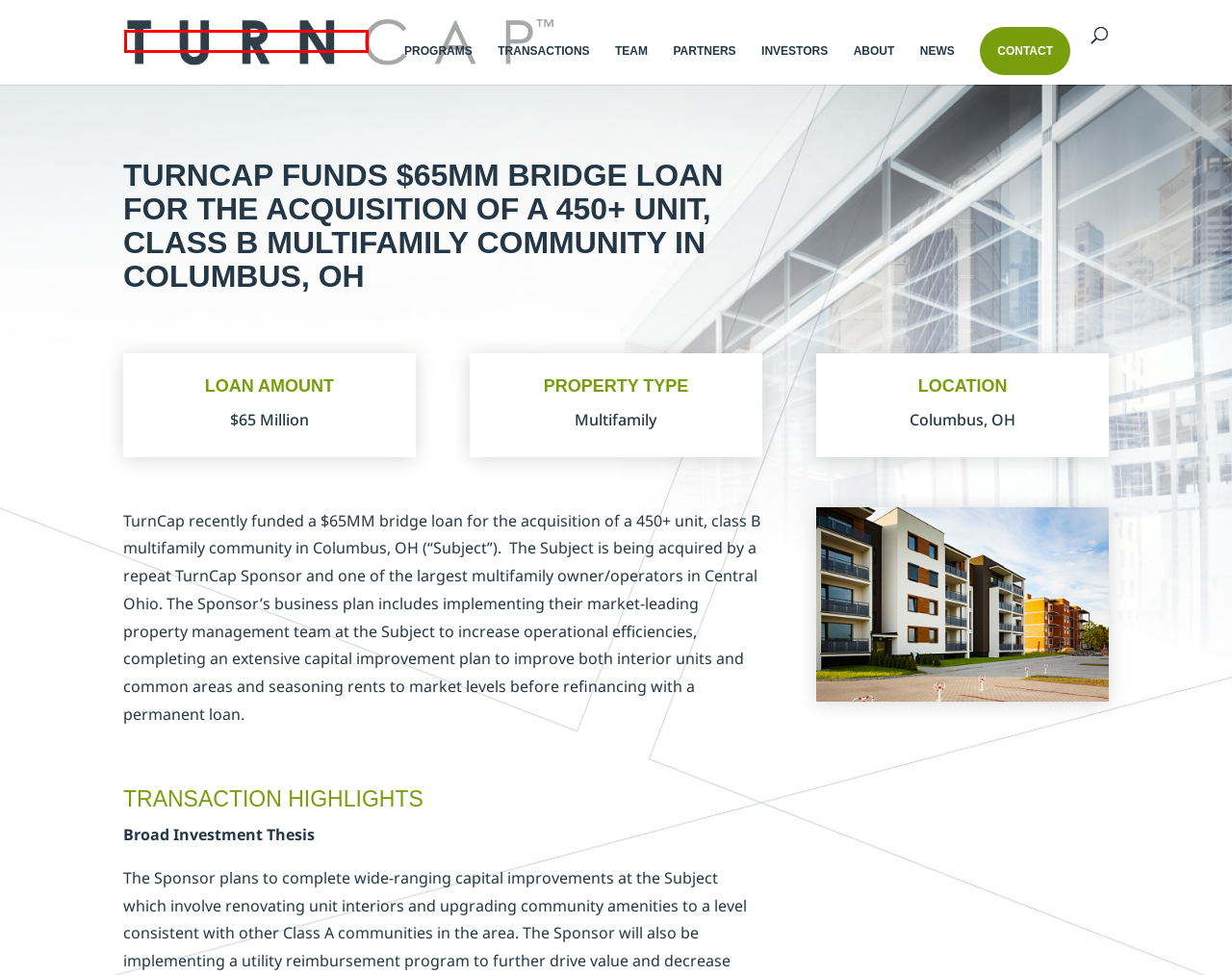You are looking at a screenshot of a webpage with a red bounding box around an element. Determine the best matching webpage description for the new webpage resulting from clicking the element in the red bounding box. Here are the descriptions:
A. TurnCap: Innovative Financing Partners
B. About Turncap: Innovative Financing Solutions
C. Lending Programs - TurnCap: Innovative Financing Partners
D. Transactions - TurnCap: Innovative Financing Partners
E. Invest With Turncap - Innovative Financing Solutions
F. Contact - TurnCap : Innovative Financing Partners
G. Strategic Partners - TurnCap
H. Our Team - TurnCap: Innovative Financing Partners

A